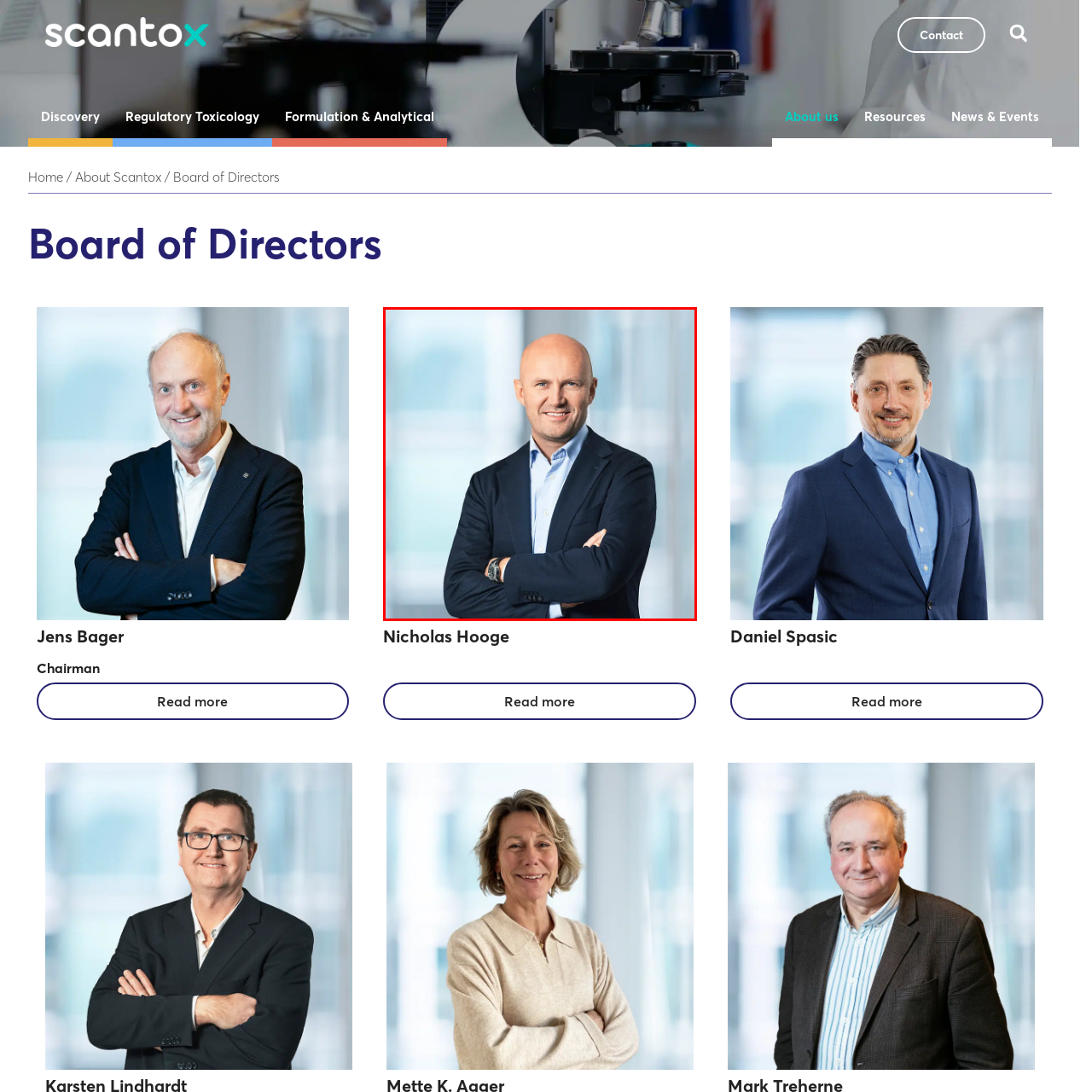Inspect the image surrounded by the red boundary and answer the following question in detail, basing your response on the visual elements of the image: 
What is the atmosphere of the office environment?

The atmosphere of the office environment can be described as professional because the caption notes that the background is 'soft' and 'blurred', suggesting a modern and organized workspace, which is typical of a professional setting.